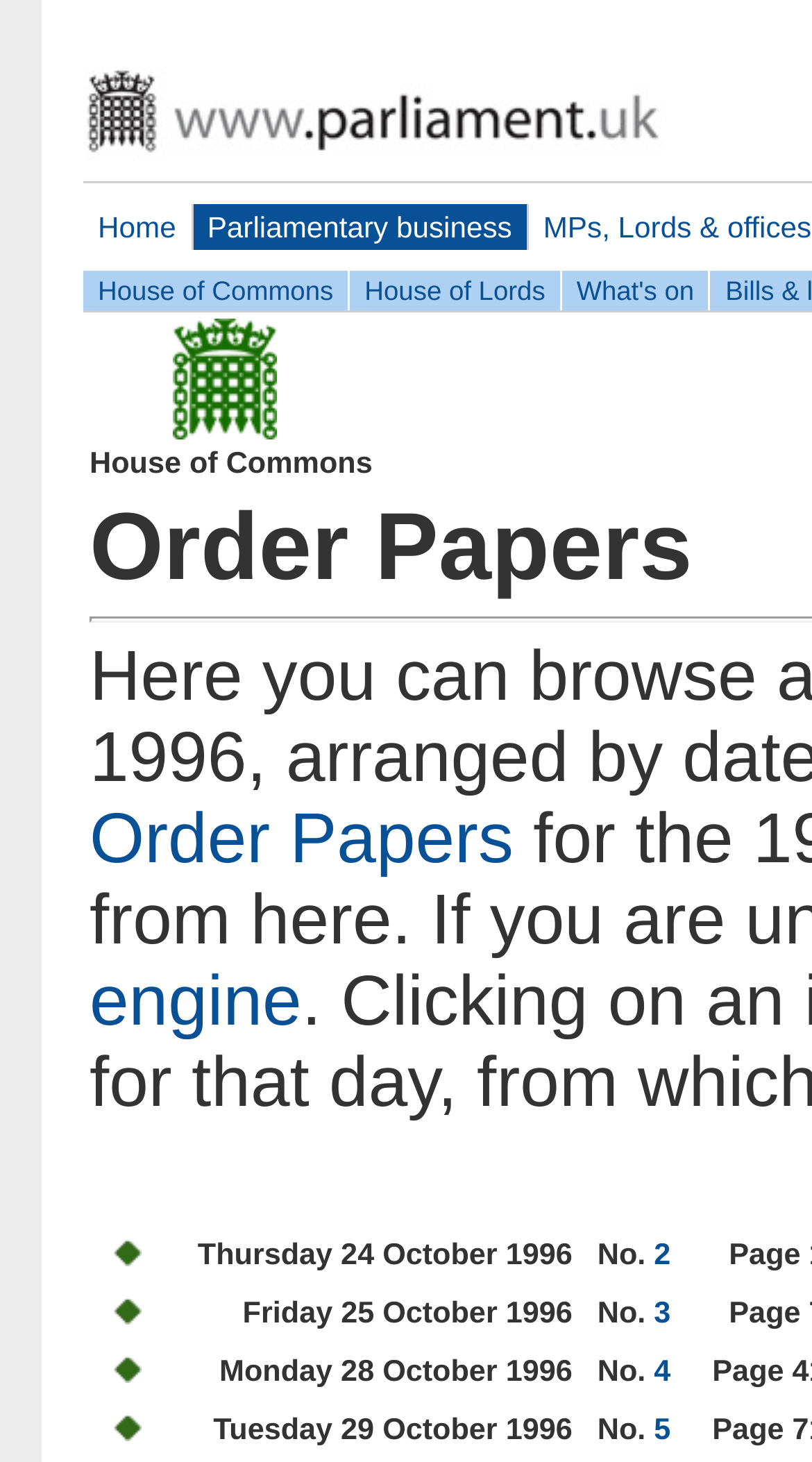Identify the bounding box for the UI element that is described as follows: "2".

[0.805, 0.848, 0.826, 0.87]